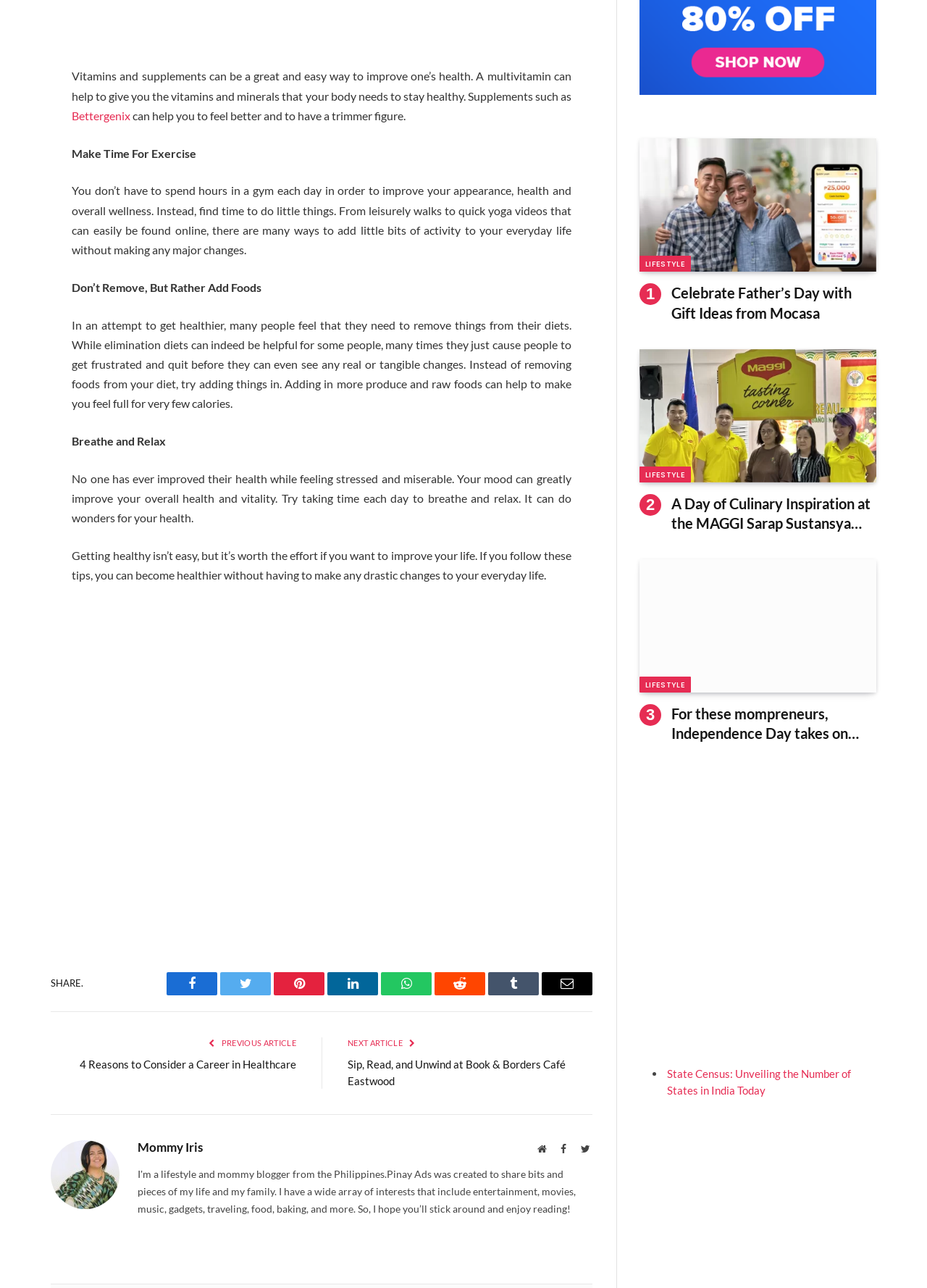From the details in the image, provide a thorough response to the question: What is the website's suggestion for getting healthier?

The webpage advises that getting healthy doesn't have to be difficult, and suggests making small changes to your daily life, such as taking leisurely walks or doing quick yoga videos, to improve your health and wellness.